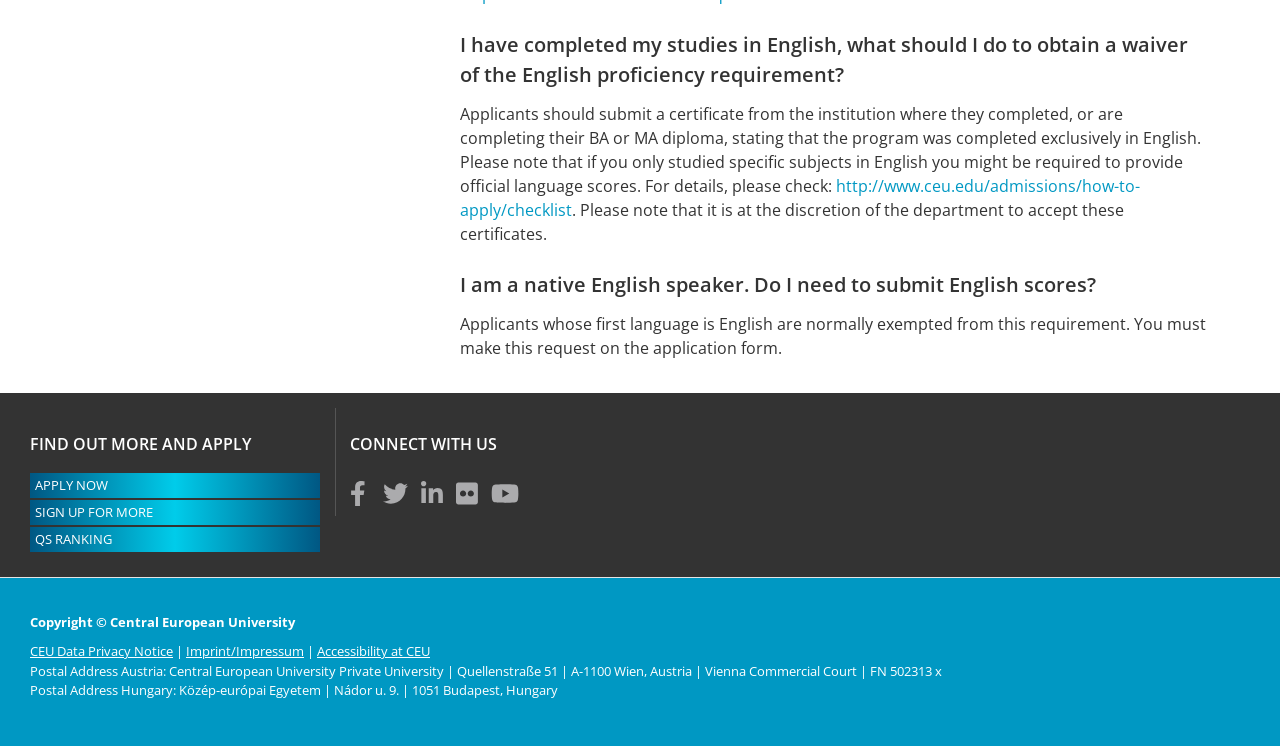What is the purpose of the 'FIND OUT MORE AND APPLY' section?
Can you provide an in-depth and detailed response to the question?

The 'FIND OUT MORE AND APPLY' section contains links to 'APPLY NOW', 'SIGN UP FOR MORE', and 'QS RANKING', indicating that this section is intended for users to apply or sign up for more information.